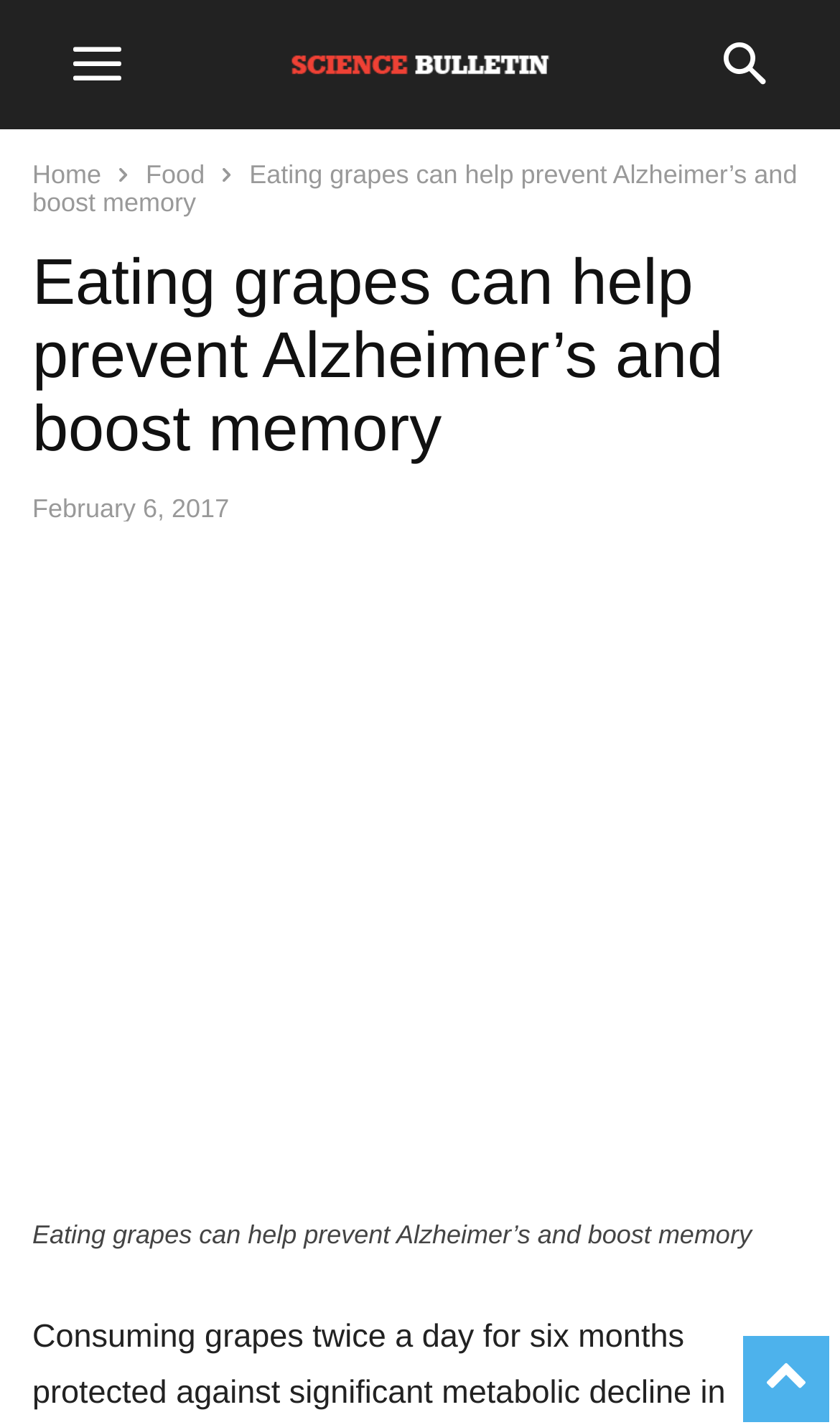Please identify the primary heading of the webpage and give its text content.

Eating grapes can help prevent Alzheimer’s and boost memory